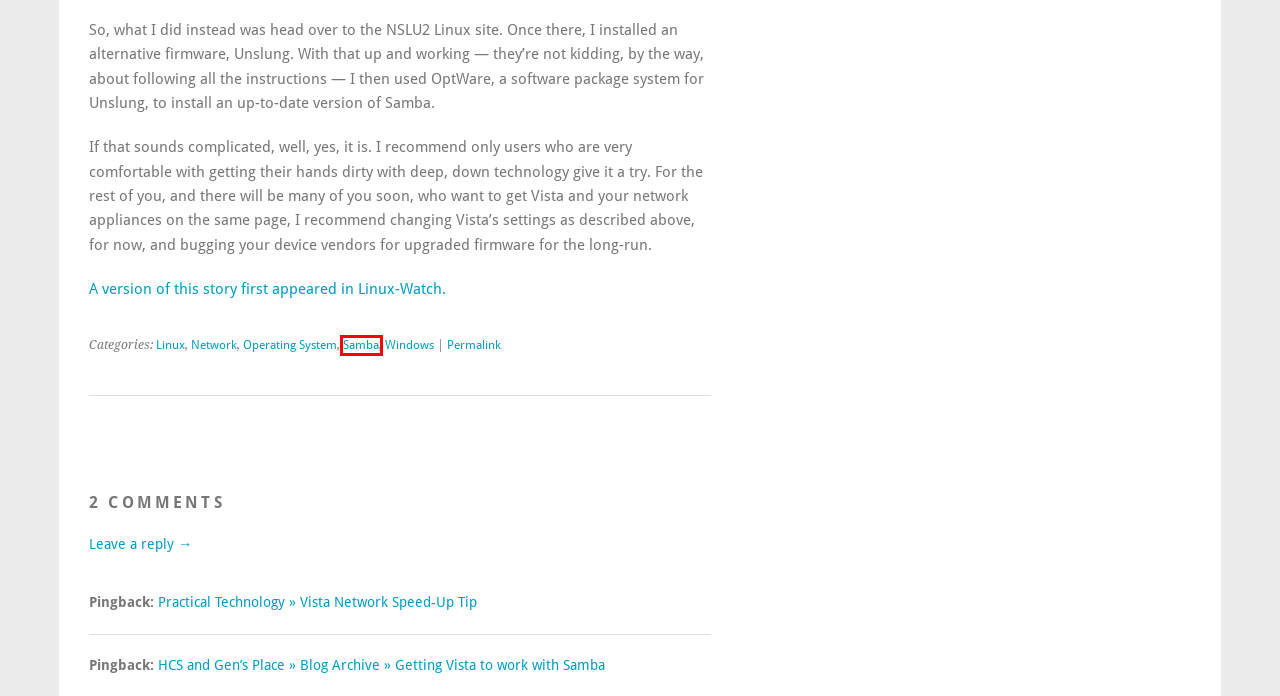You have a screenshot of a webpage with a red bounding box around an element. Choose the best matching webpage description that would appear after clicking the highlighted element. Here are the candidates:
A. Windows |
B. Network |
C. Premium WordPress Themes | ElmaStudio
D. Getting Vista to work with Samba – HCS's Place
E. Blog Tool, Publishing Platform, and CMS – WordPress.org
F. VPS Hosting: Unbeatable Price-to-Performance from $4/mo
G. Vista Network Speed-Up Tip |
H. Samba |

H